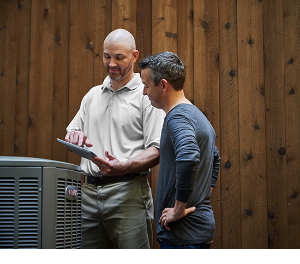What is the homeowner listening to?
Based on the image, give a concise answer in the form of a single word or short phrase.

Explanation about heat pump